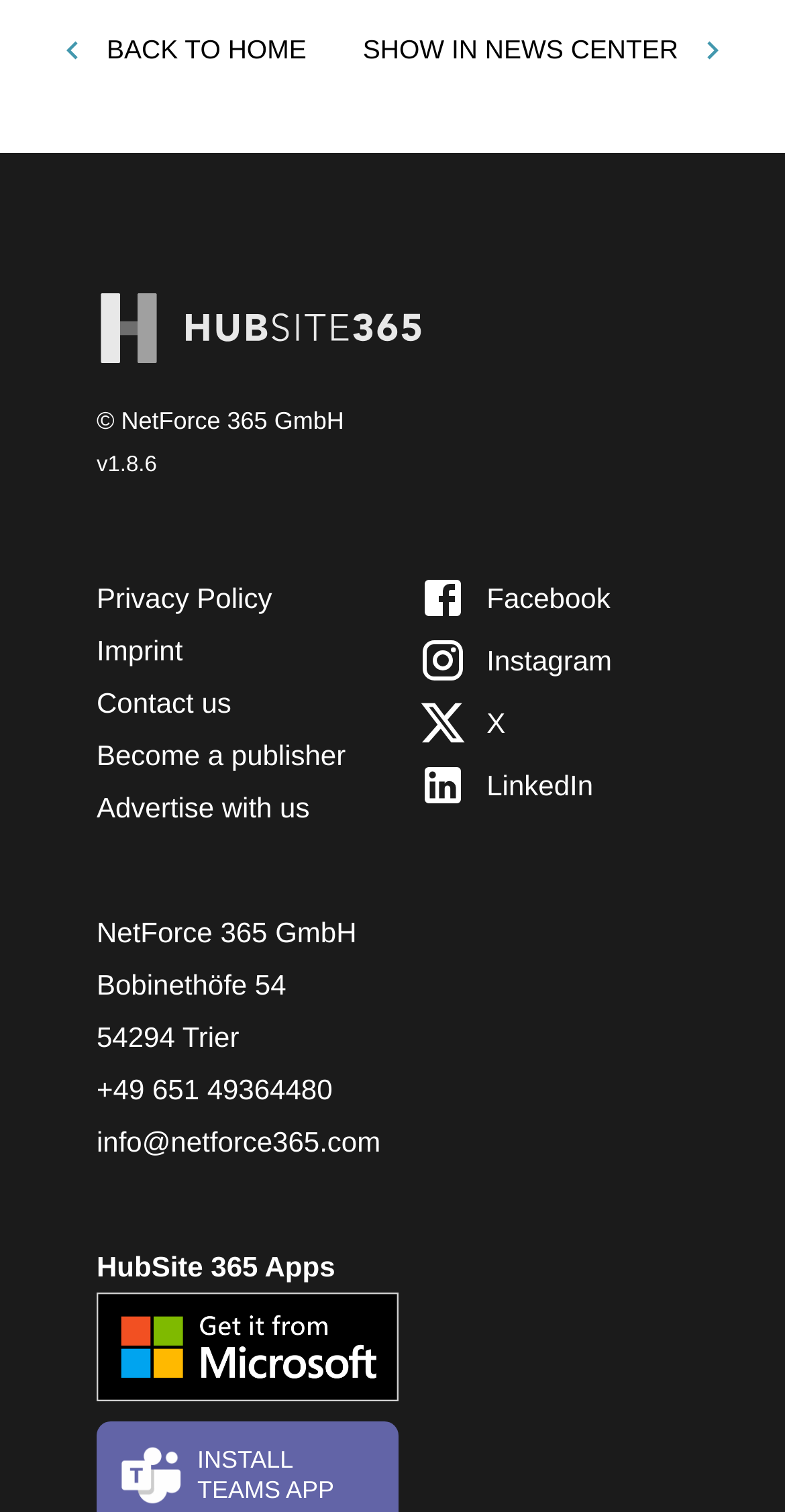Identify the bounding box coordinates for the UI element described as follows: "Contact us". Ensure the coordinates are four float numbers between 0 and 1, formatted as [left, top, right, bottom].

[0.123, 0.454, 0.295, 0.475]